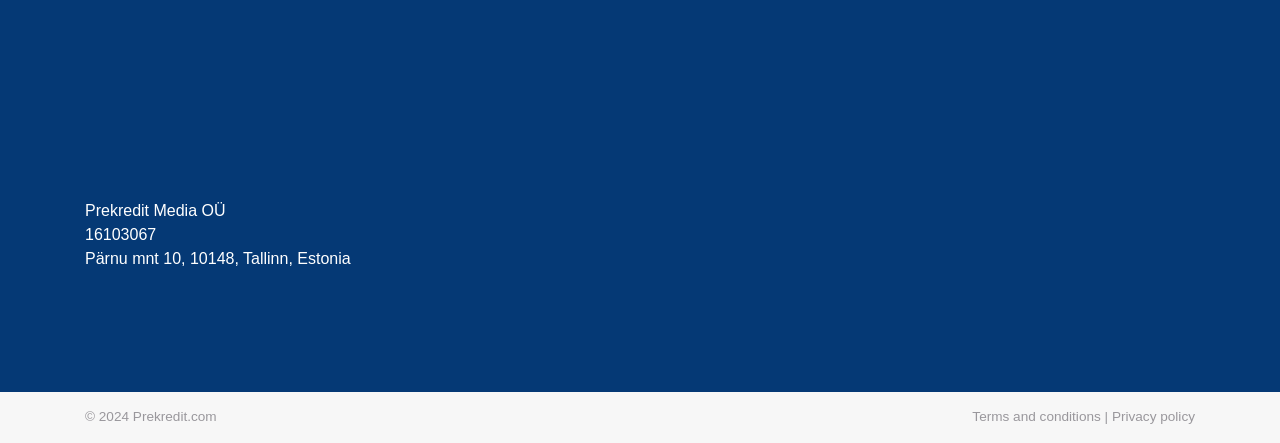Where is the company located?
Please answer the question with as much detail as possible using the screenshot.

The company location is obtained from the StaticText element that reads 'Pärnu mnt 10, 10148, Tallinn, Estonia', which provides the address of the company. The location is inferred to be Tallinn, Estonia.